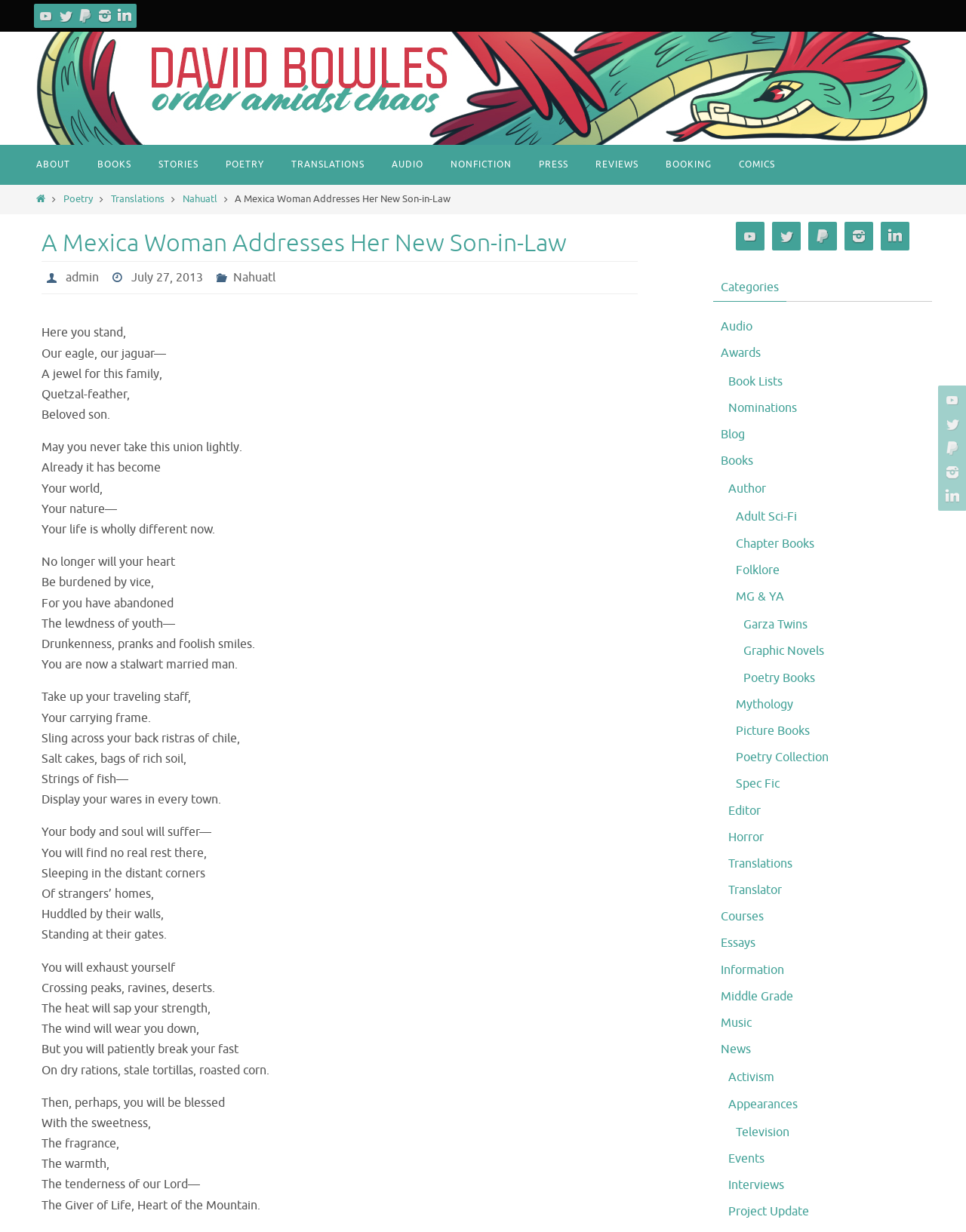What is the date of the poem?
Based on the visual, give a brief answer using one word or a short phrase.

July 27, 2013